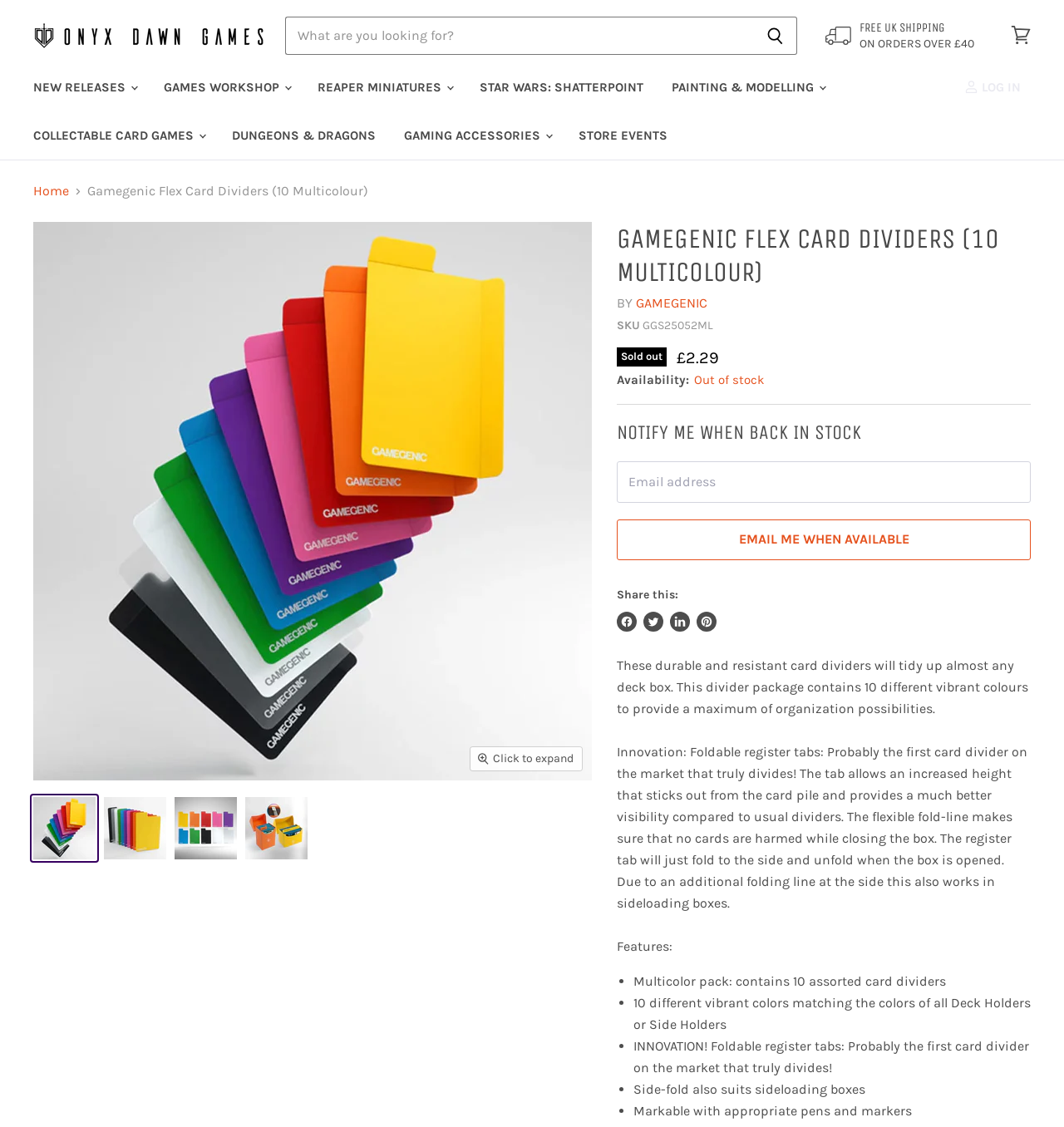Determine the title of the webpage and give its text content.

GAMEGENIC FLEX CARD DIVIDERS (10 MULTICOLOUR)